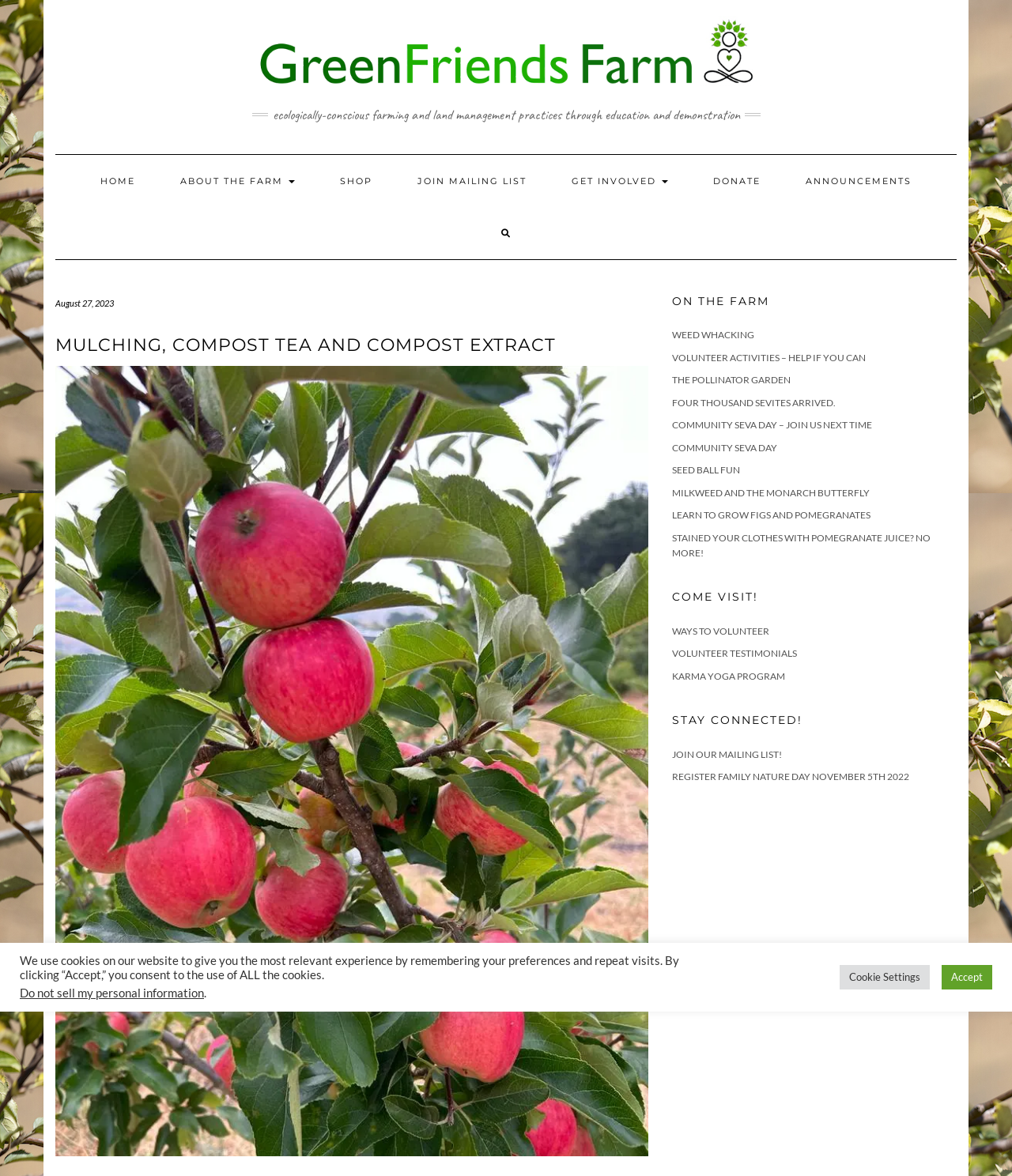Specify the bounding box coordinates of the area to click in order to follow the given instruction: "View Friar Ferguson image."

None